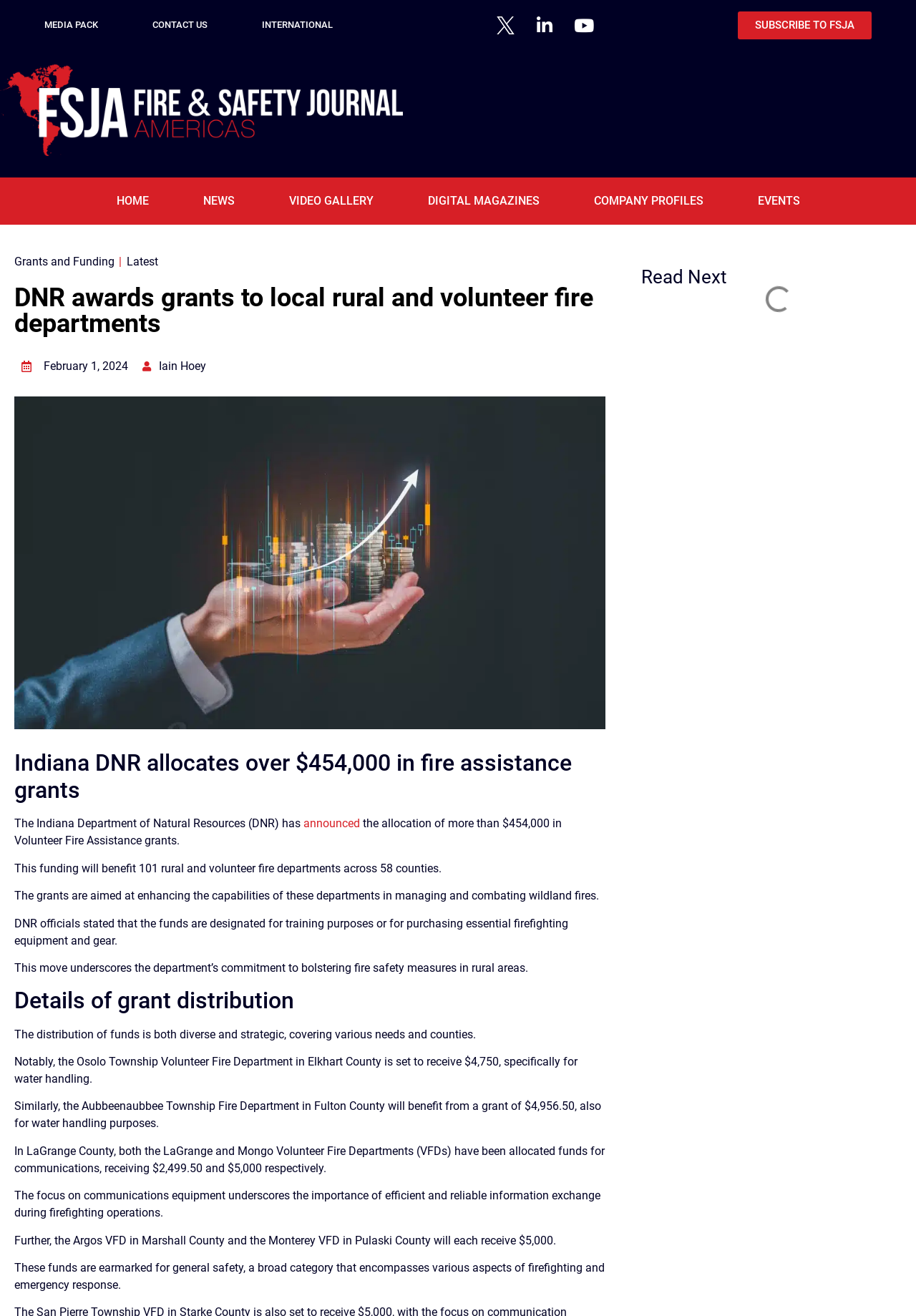Kindly determine the bounding box coordinates of the area that needs to be clicked to fulfill this instruction: "Read the 'Grants and Funding' article".

[0.016, 0.192, 0.125, 0.206]